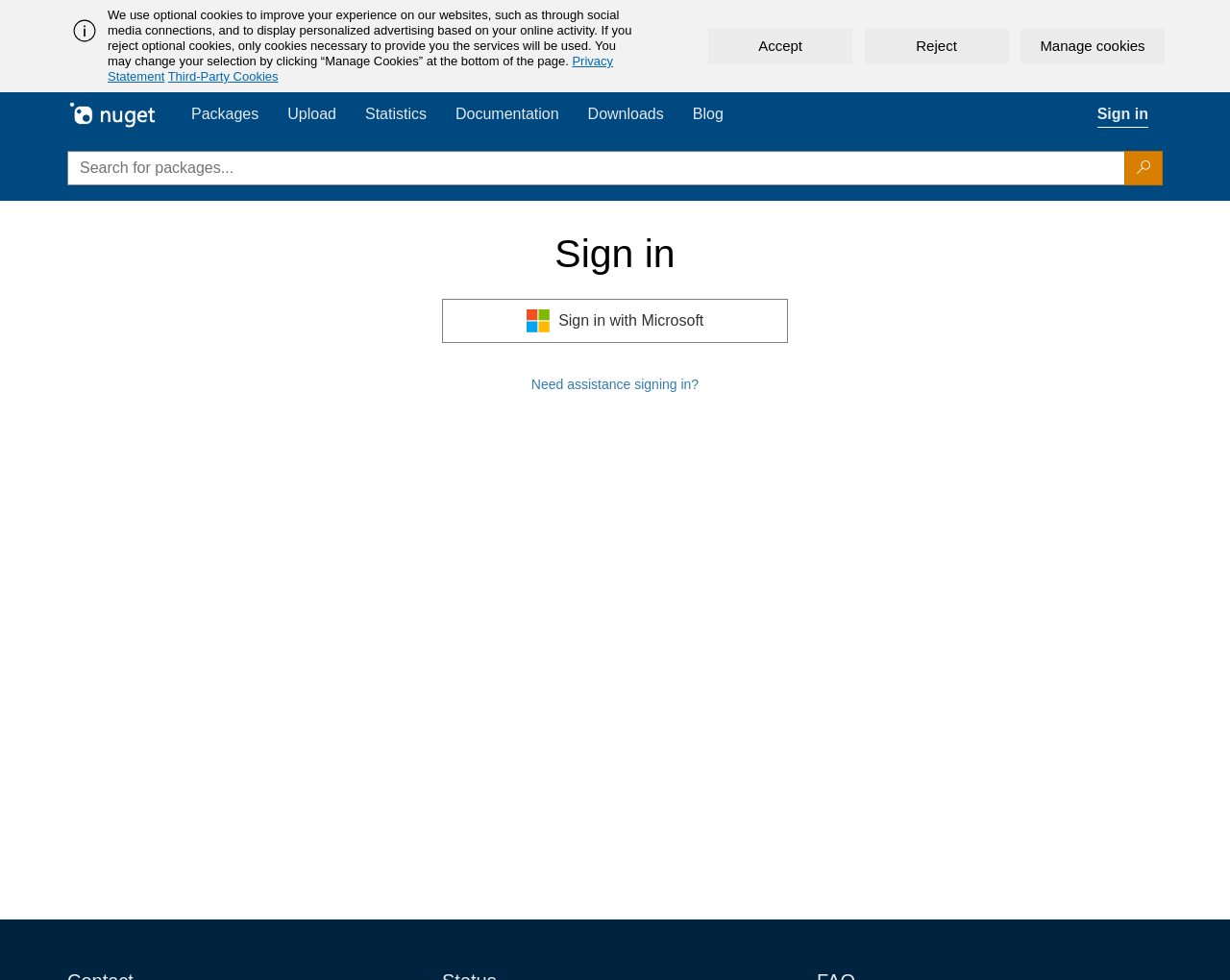Find the bounding box coordinates corresponding to the UI element with the description: "Architectural rendering". The coordinates should be formatted as [left, top, right, bottom], with values as floats between 0 and 1.

None